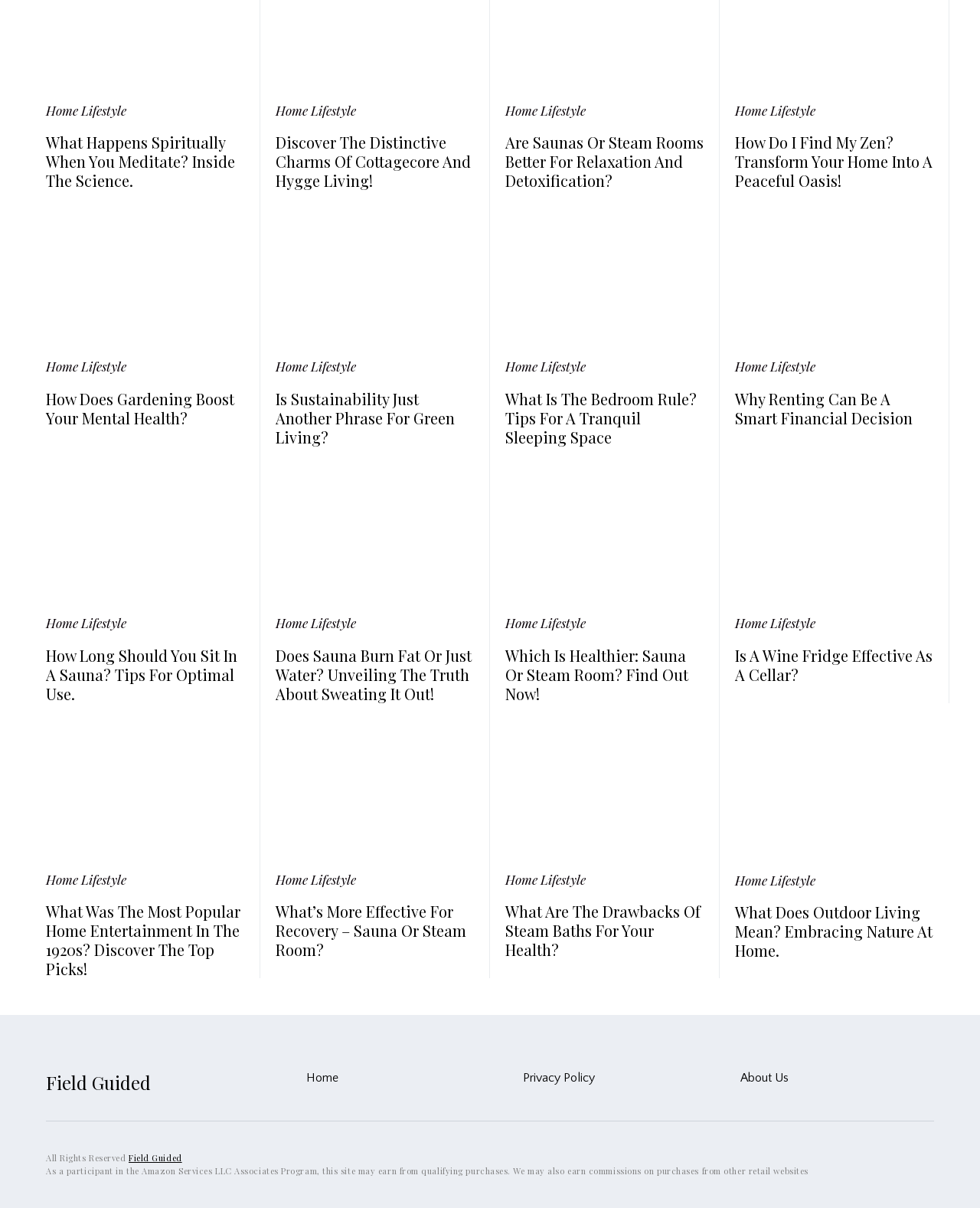Given the description "Home", determine the bounding box of the corresponding UI element.

[0.312, 0.885, 0.51, 0.9]